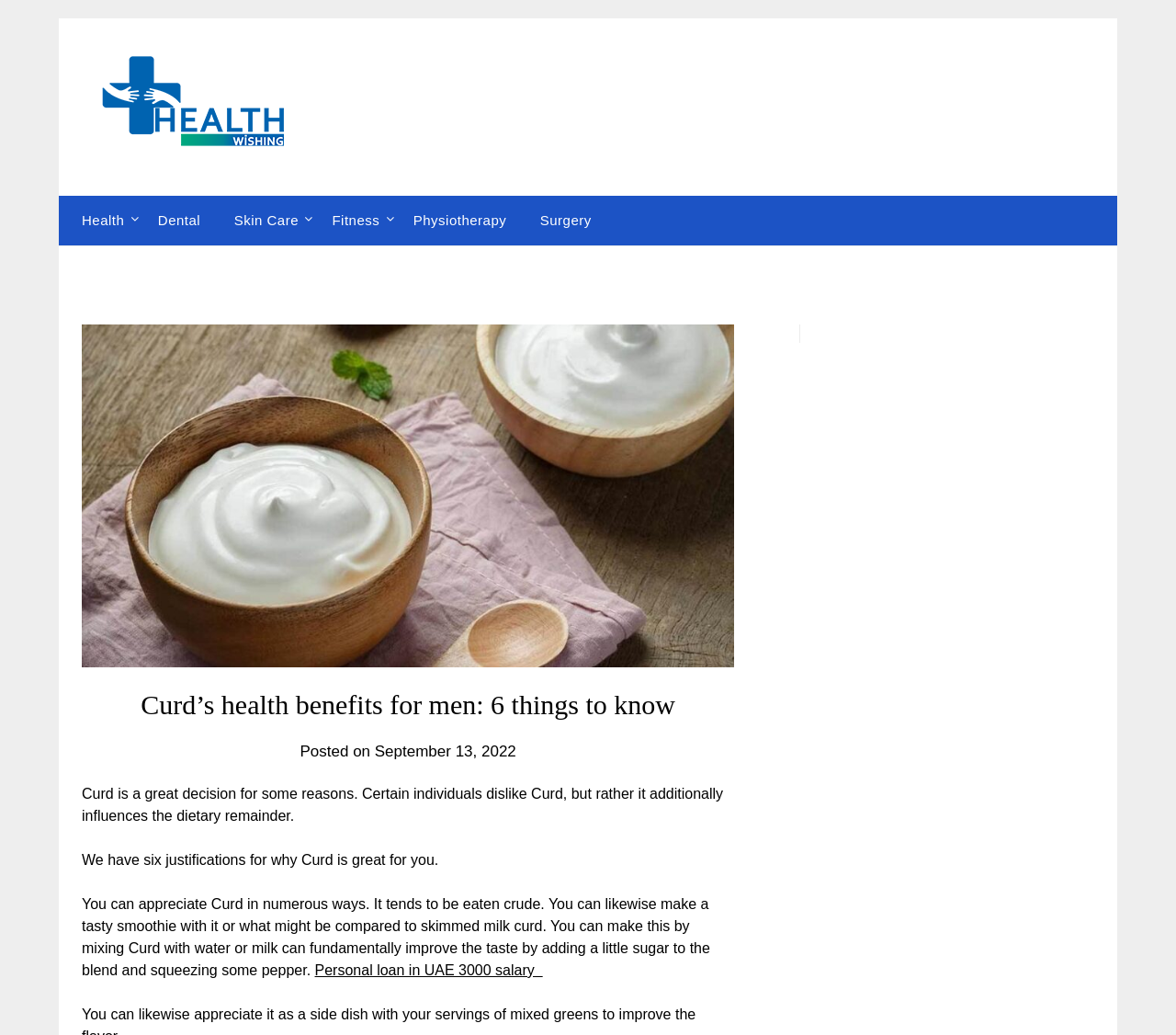Please specify the coordinates of the bounding box for the element that should be clicked to carry out this instruction: "Click the 'Personal loan in UAE 3000 salary' link". The coordinates must be four float numbers between 0 and 1, formatted as [left, top, right, bottom].

[0.268, 0.93, 0.461, 0.945]